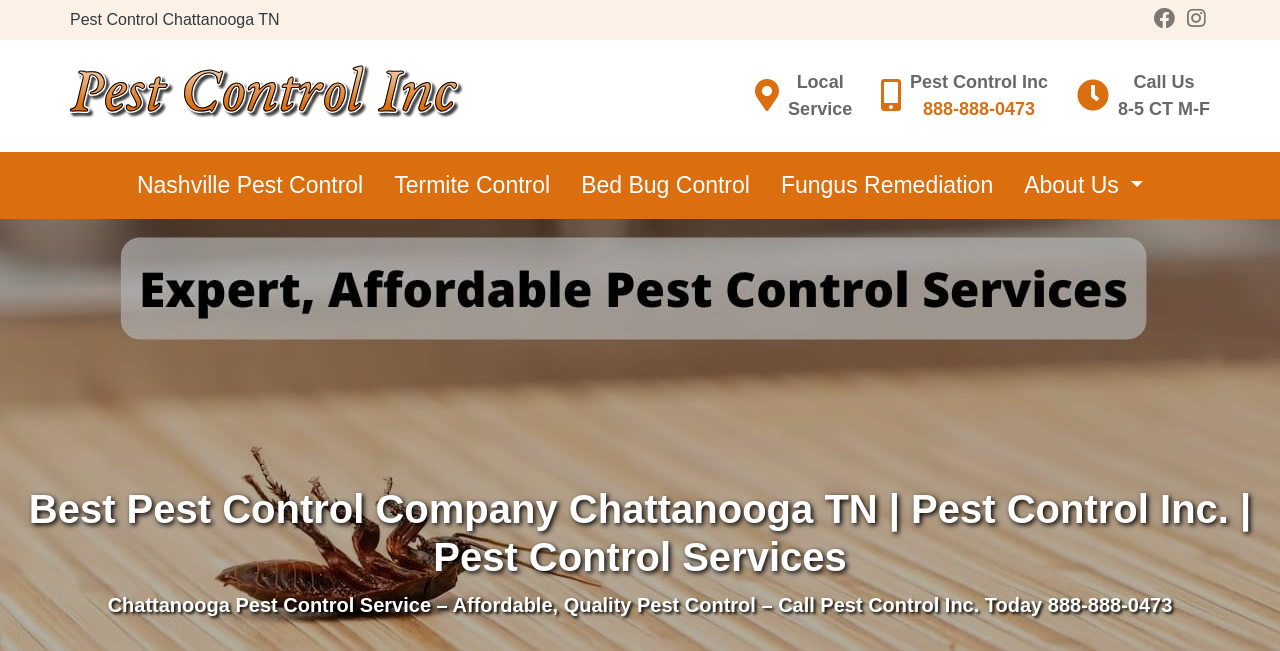What services are offered?
Based on the image, provide a one-word or brief-phrase response.

Pest Control, Termite Control, Bed Bug Control, Fungus Remediation